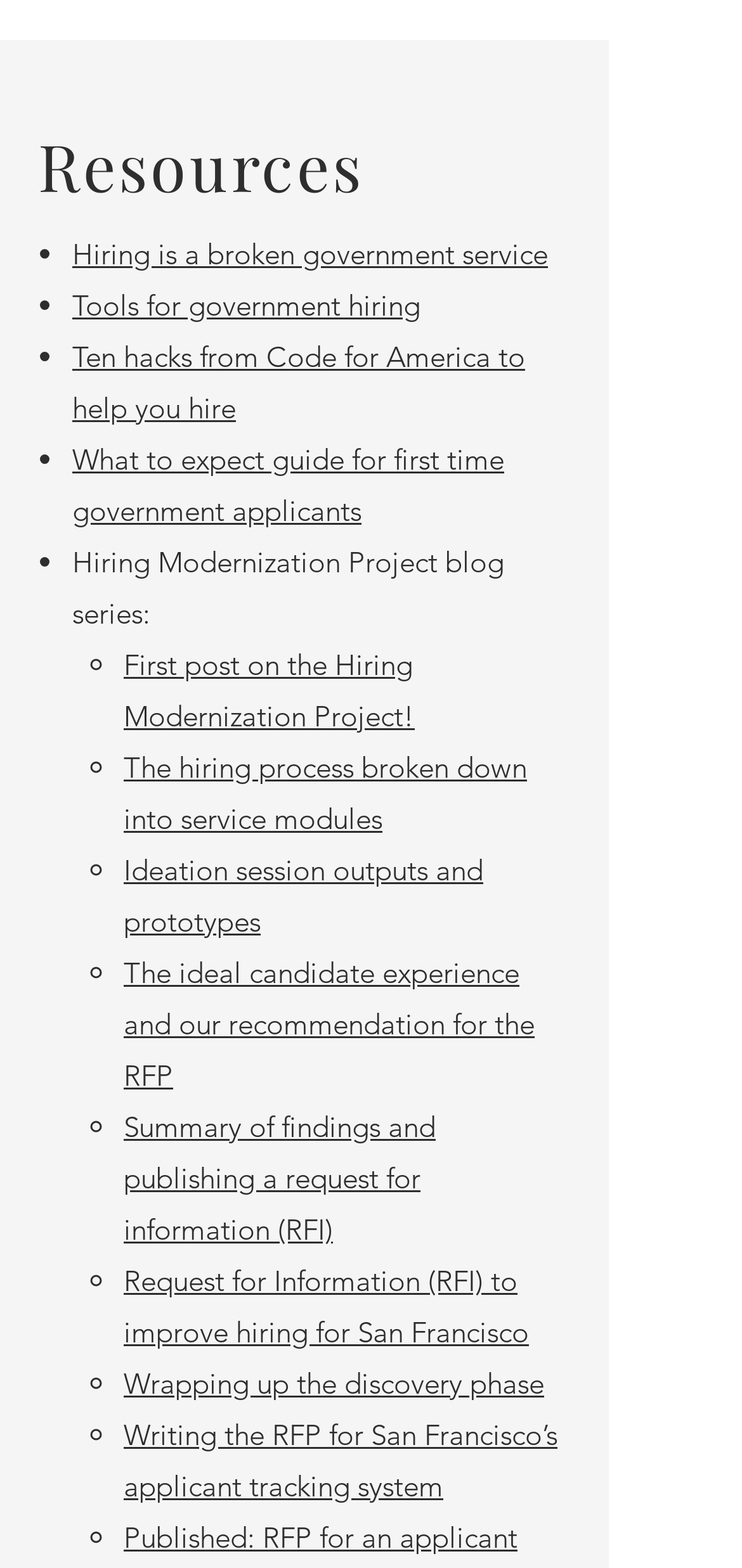Identify the bounding box coordinates for the UI element described as: "Ideation session outputs and prototypes". The coordinates should be provided as four floats between 0 and 1: [left, top, right, bottom].

[0.167, 0.543, 0.651, 0.599]